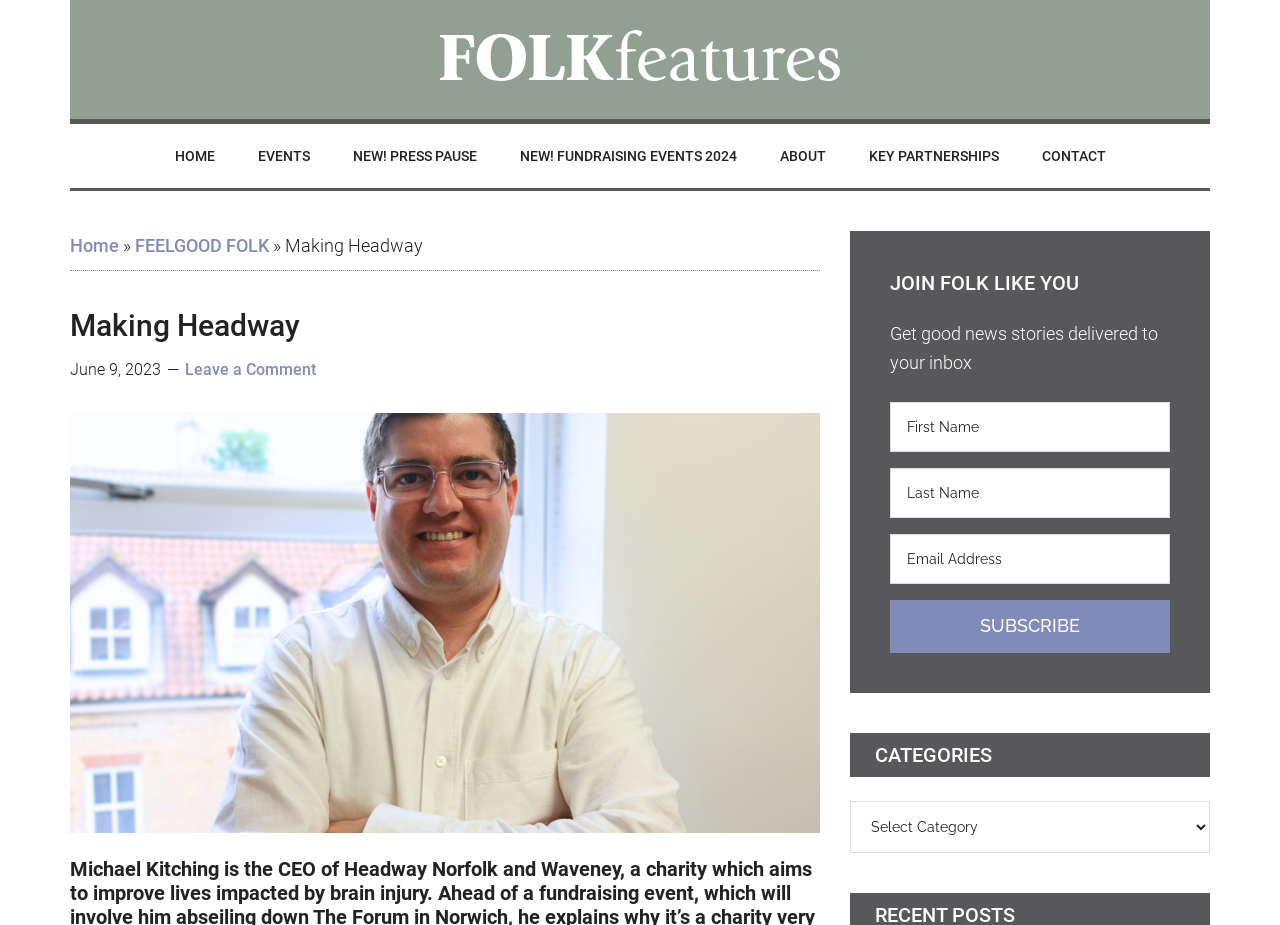Using the provided element description, identify the bounding box coordinates as (top-left x, top-left y, bottom-right x, bottom-right y). Ensure all values are between 0 and 1. Description: Leave a Comment

[0.145, 0.389, 0.247, 0.41]